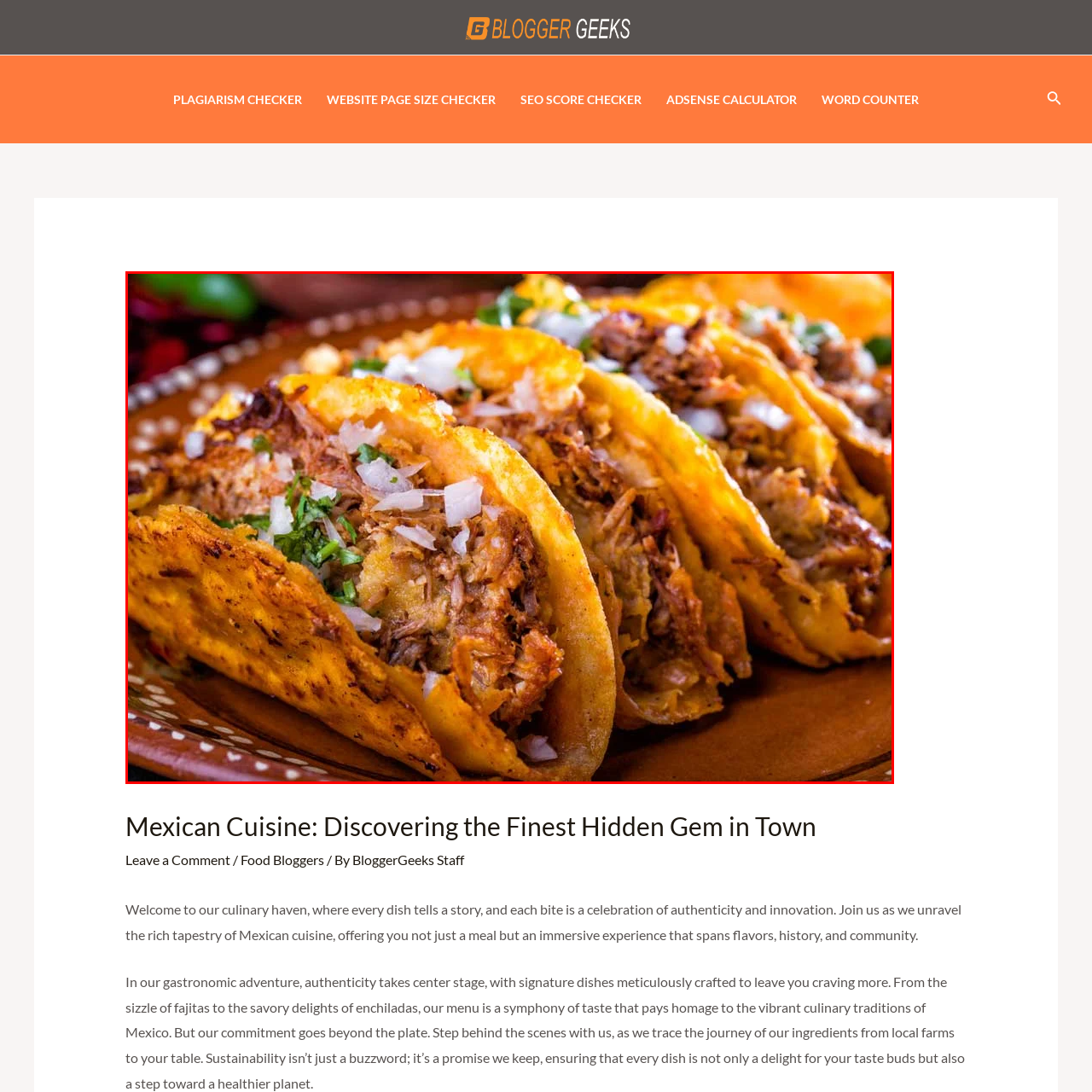What is the purpose of the image?
Focus on the image inside the red bounding box and offer a thorough and detailed answer to the question.

The caption suggests that the image is meant to celebrate the authenticity and craftsmanship of Mexican cuisine, by showcasing a traditional dish made with care and attention to detail.